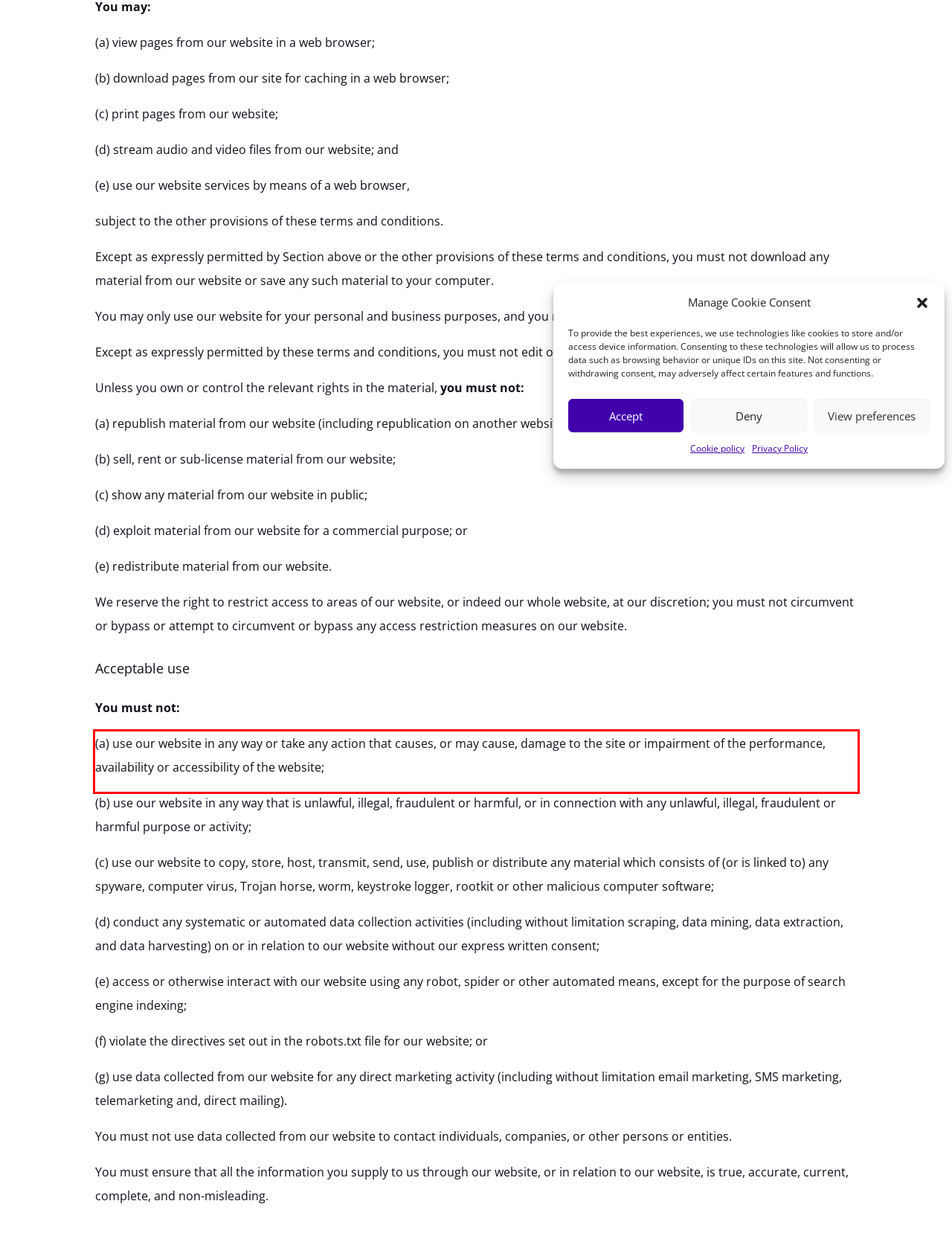Please recognize and transcribe the text located inside the red bounding box in the webpage image.

(a) use our website in any way or take any action that causes, or may cause, damage to the site or impairment of the performance, availability or accessibility of the website;